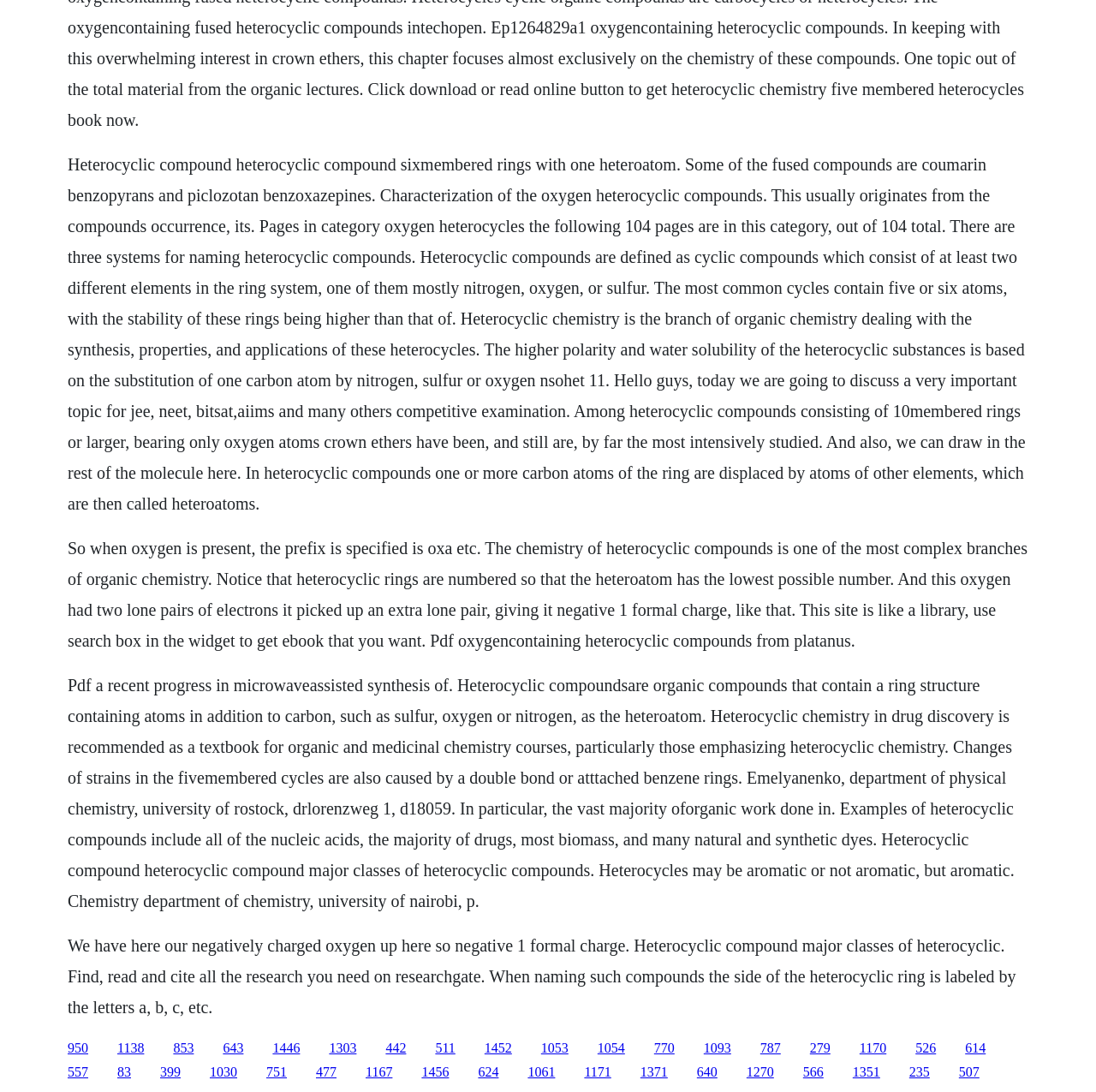Given the element description "1061", identify the bounding box of the corresponding UI element.

[0.482, 0.975, 0.507, 0.989]